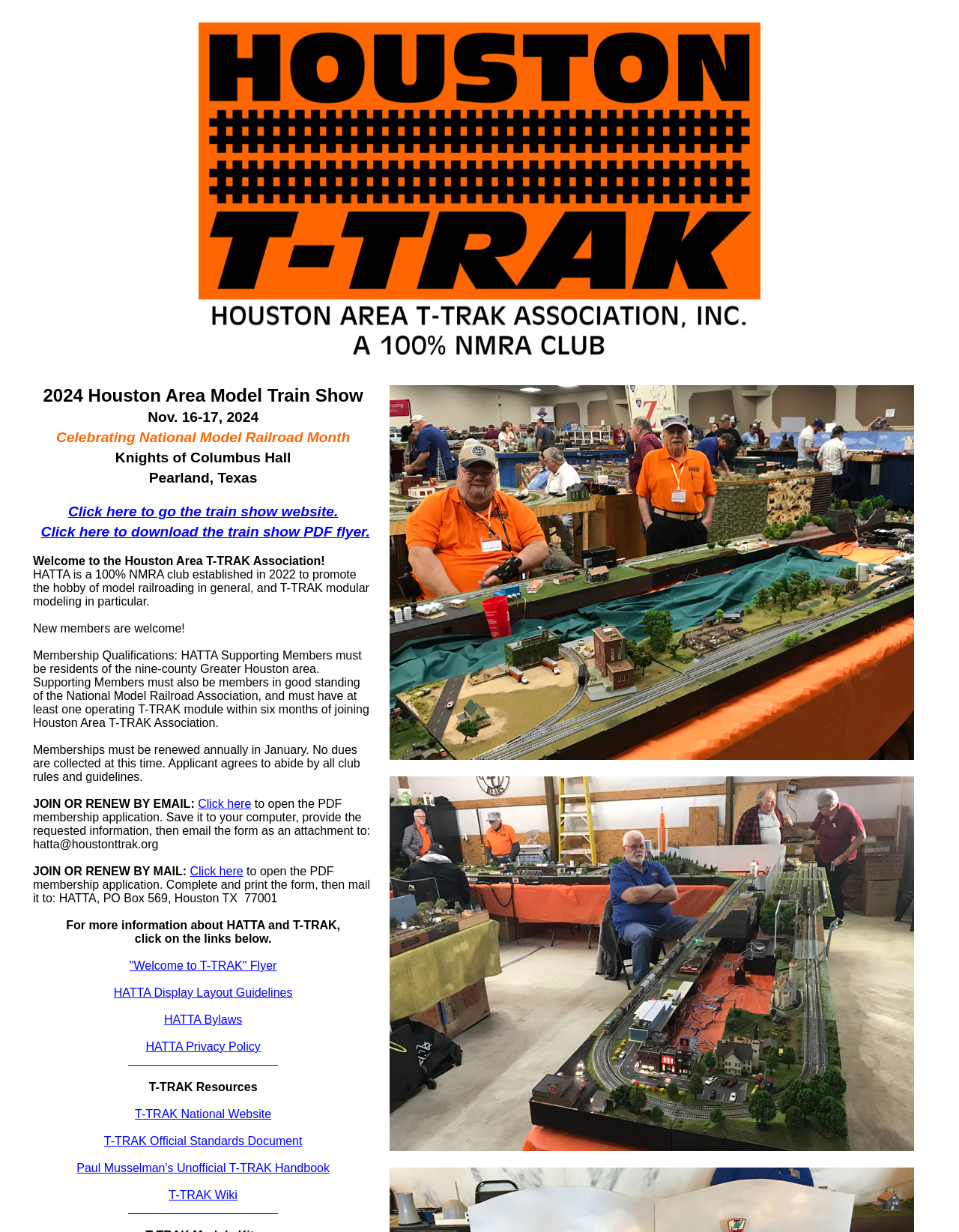Find the bounding box coordinates for the element described here: "T-TRAK National Website".

[0.141, 0.899, 0.283, 0.909]